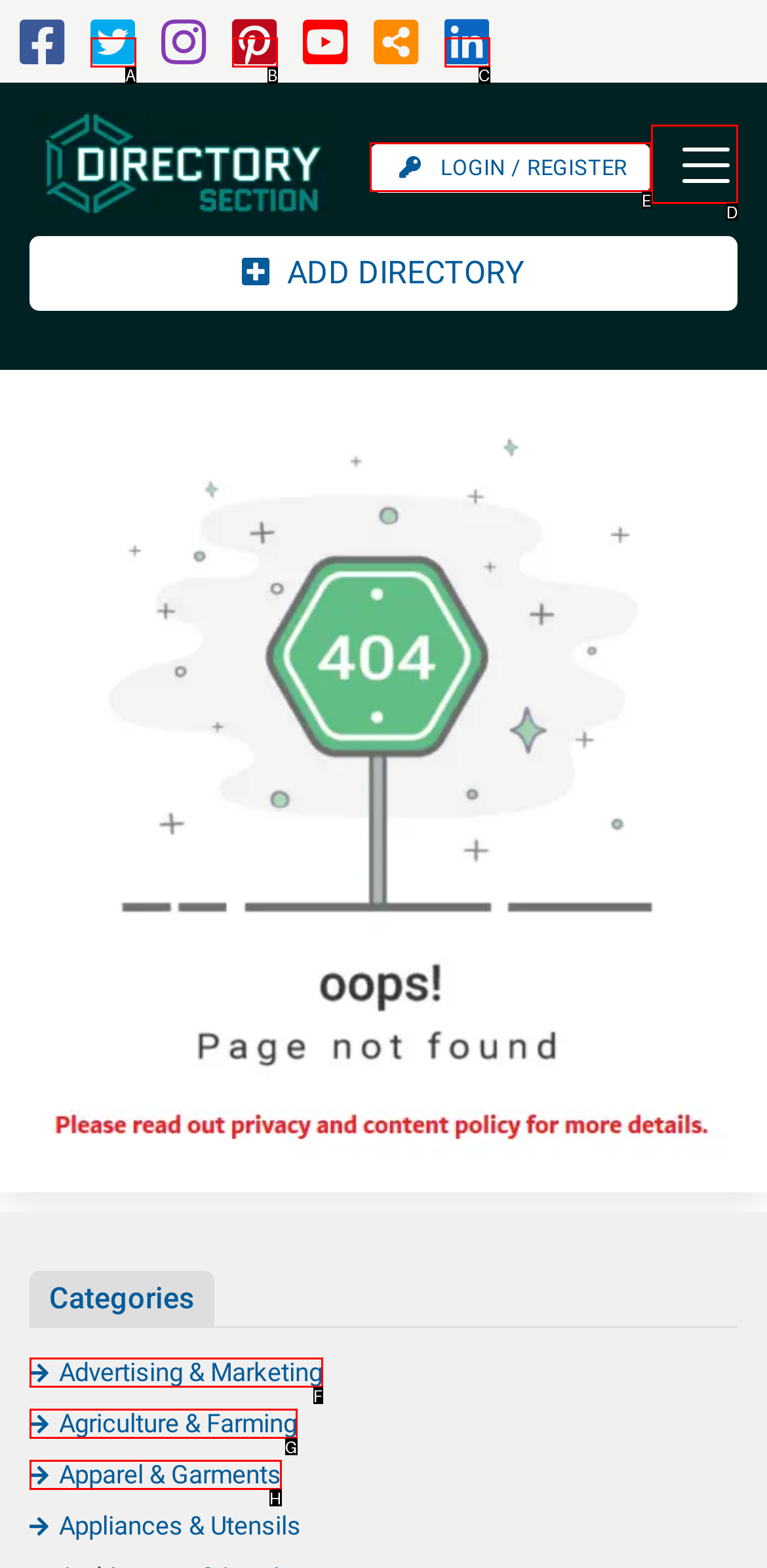Using the description: Apparel & Garments
Identify the letter of the corresponding UI element from the choices available.

H